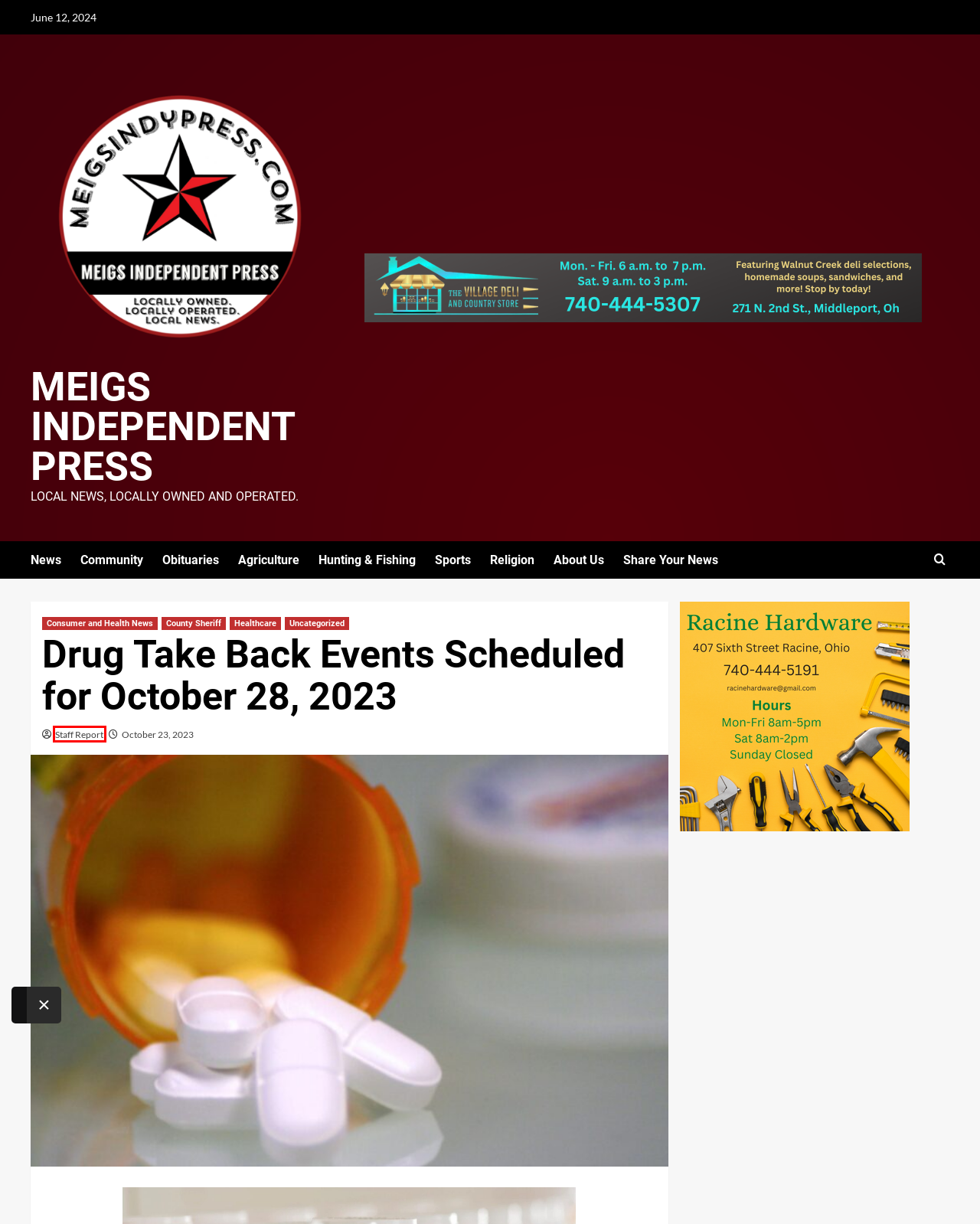You are provided with a screenshot of a webpage that has a red bounding box highlighting a UI element. Choose the most accurate webpage description that matches the new webpage after clicking the highlighted element. Here are your choices:
A. Staff Report, Author at Meigs Independent Press
B. Healthcare Archives - Meigs Independent Press
C. Consumer and Health News Archives - Meigs Independent Press
D. Religion Archives - Meigs Independent Press
E. Uncategorized Archives - Meigs Independent Press
F. About Us - Meigs Independent Press
G. Ag News/Agriculture Archives - Meigs Independent Press
H. Share Your News - Meigs Independent Press

A